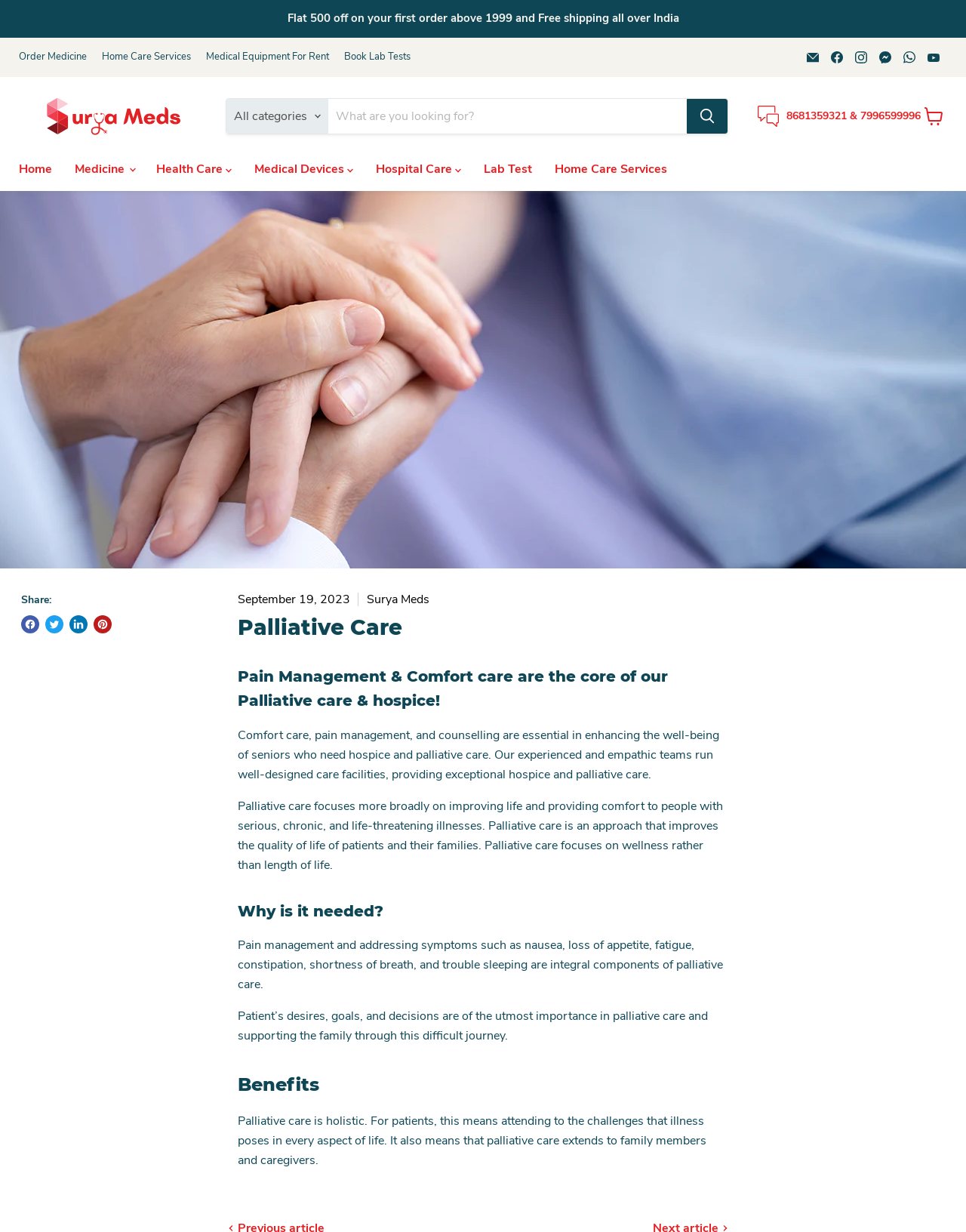What is the purpose of palliative care?
Please ensure your answer is as detailed and informative as possible.

According to the webpage, palliative care focuses on improving life and providing comfort to people with serious, chronic, and life-threatening illnesses, which is stated in the sentence 'Palliative care focuses more broadly on improving life and providing comfort to people with serious, chronic, and life-threatening illnesses.'.